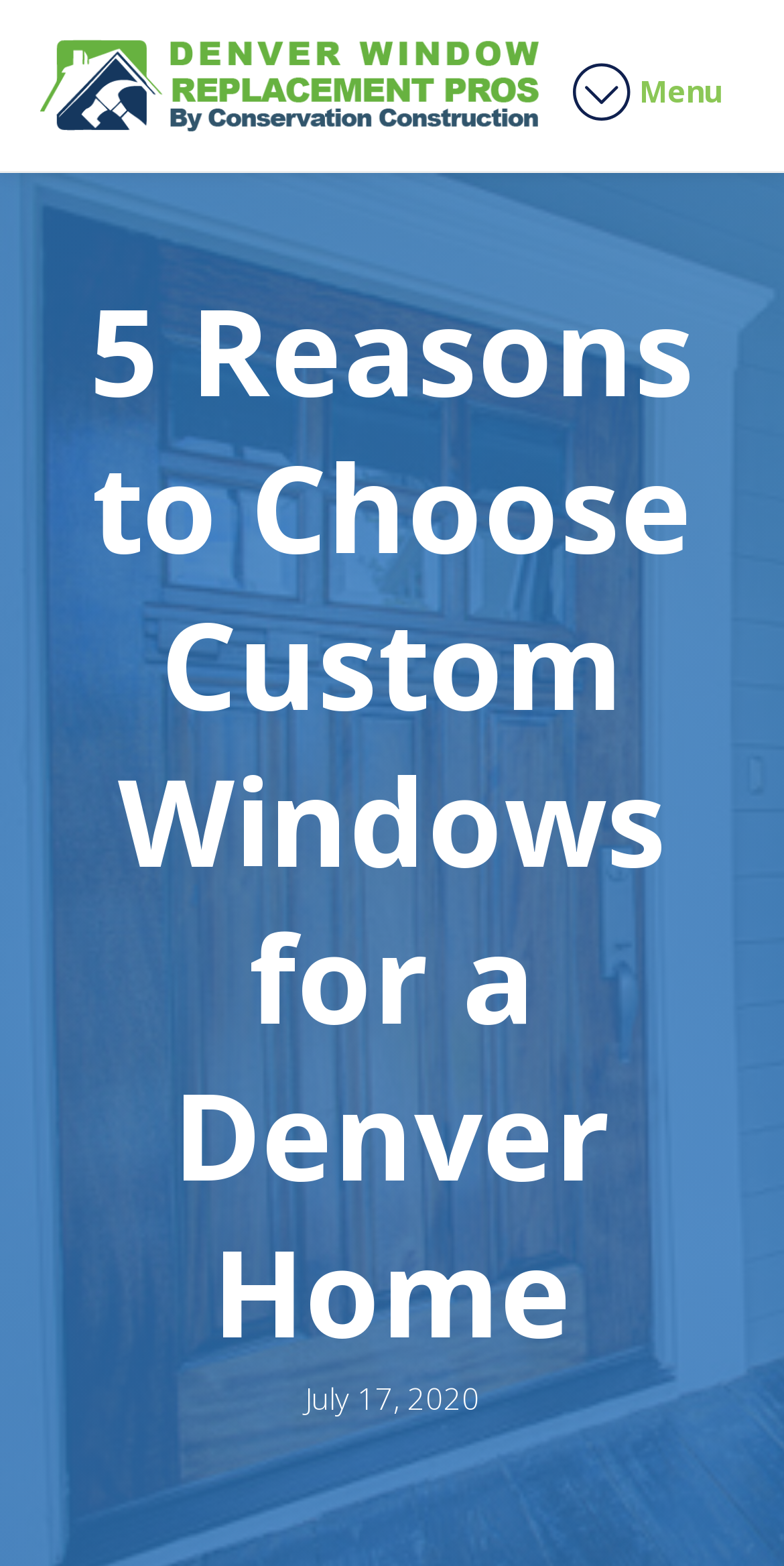Can you find and provide the main heading text of this webpage?

5 Reasons to Choose Custom Windows for a Denver Home